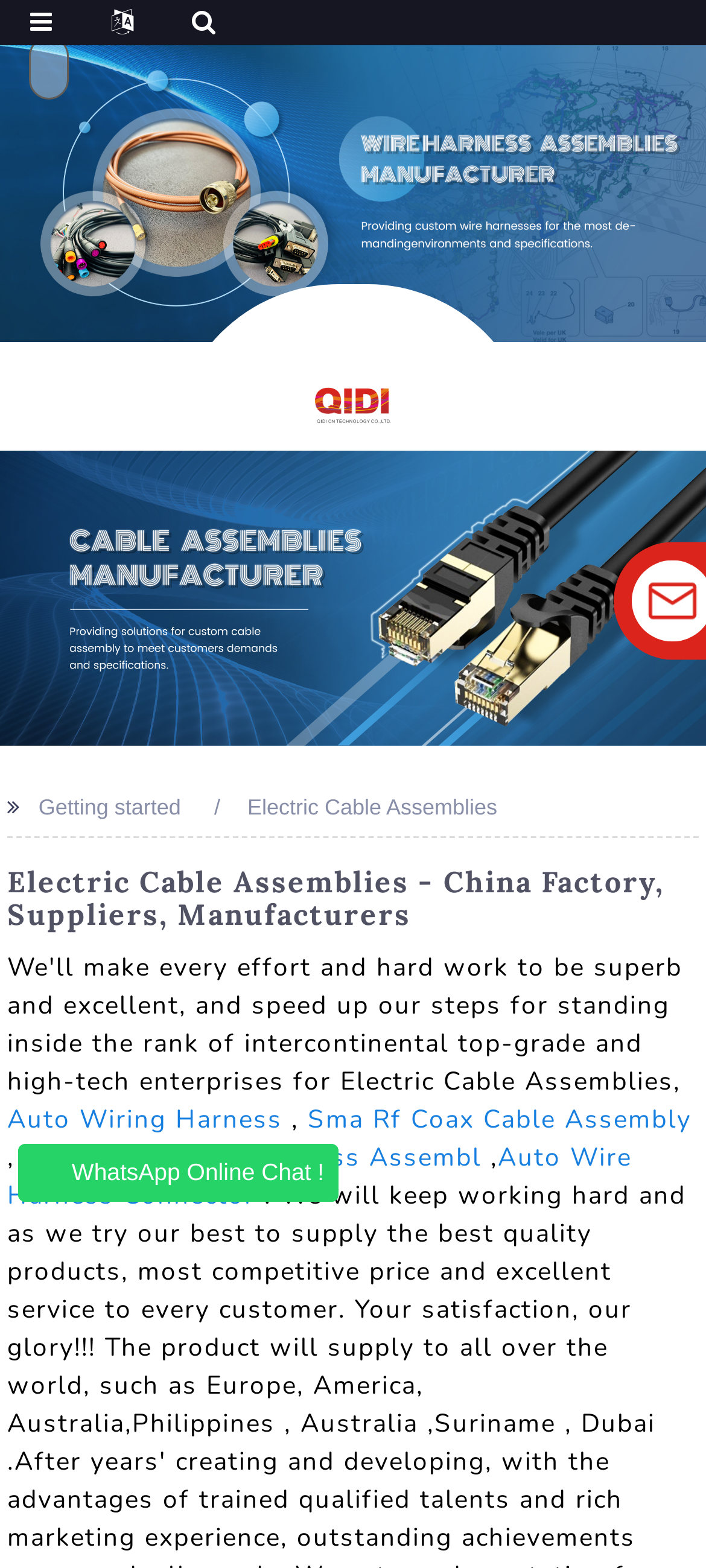Determine the bounding box of the UI component based on this description: "Sma Rf Coax Cable Assembly". The bounding box coordinates should be four float values between 0 and 1, i.e., [left, top, right, bottom].

[0.436, 0.703, 0.979, 0.725]